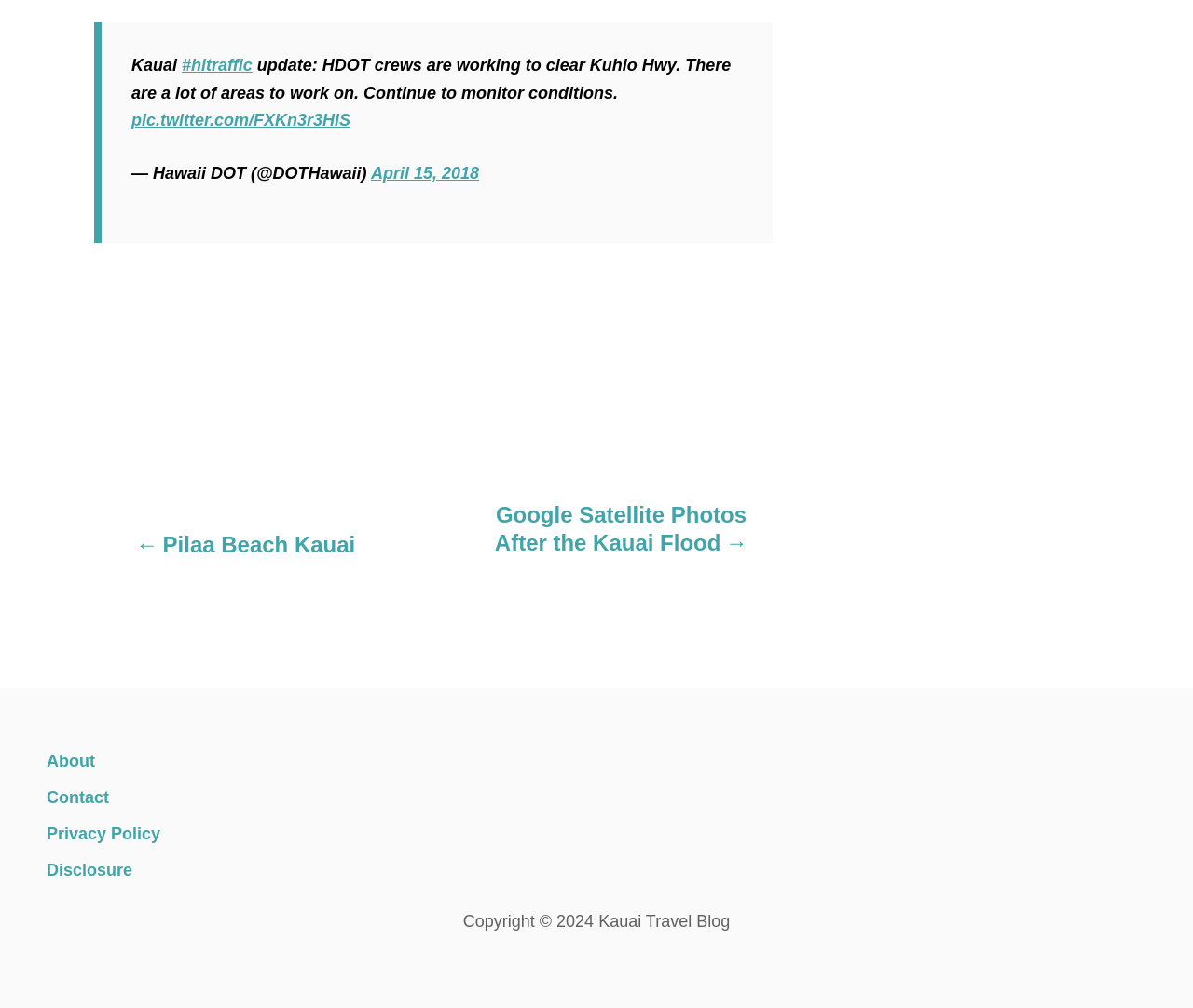Locate the bounding box of the UI element defined by this description: "Privacy Policy". The coordinates should be given as four float numbers between 0 and 1, formatted as [left, top, right, bottom].

[0.039, 0.81, 0.311, 0.846]